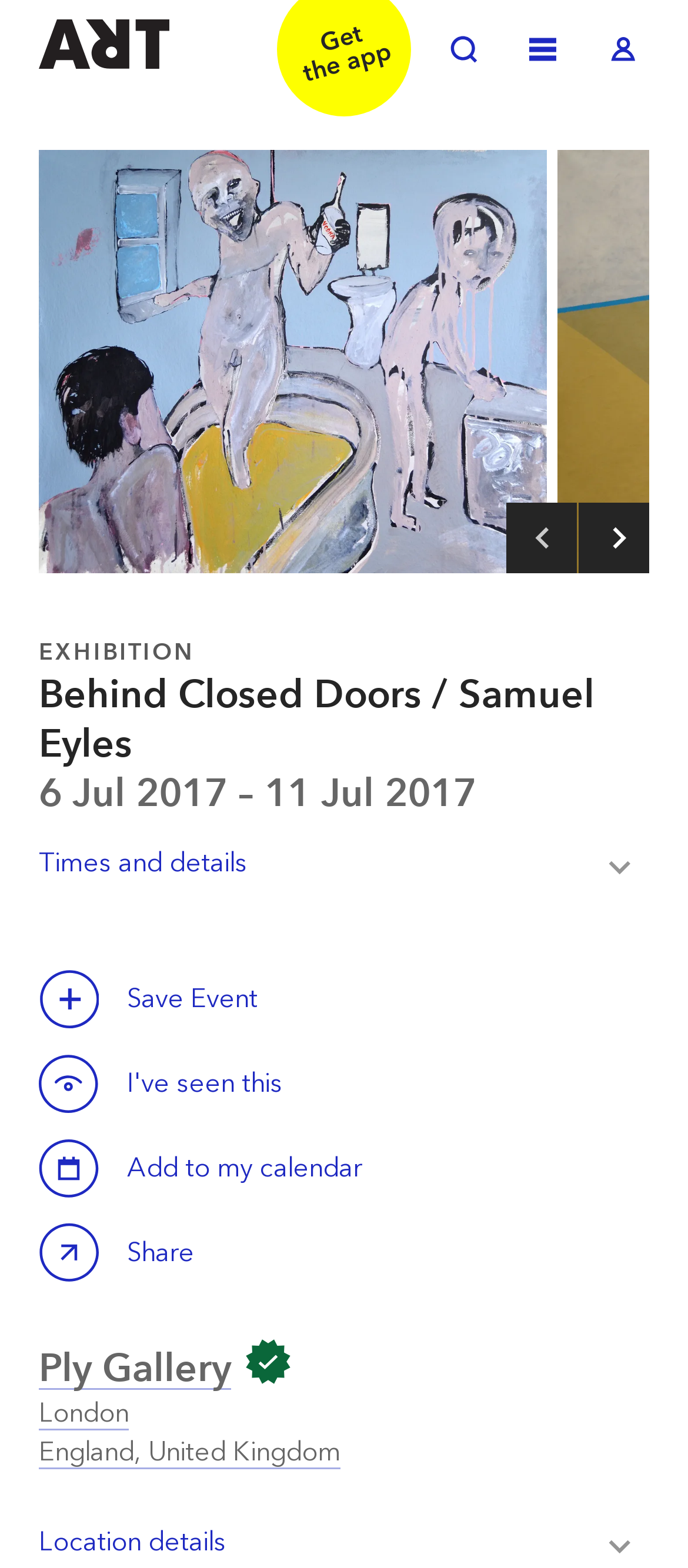Who is the artist of the exhibition?
Kindly answer the question with as much detail as you can.

The artist's name can be found in the heading element 'Behind Closed Doors / Samuel Eyles' which is a child of the HeaderAsNonLandmark element.